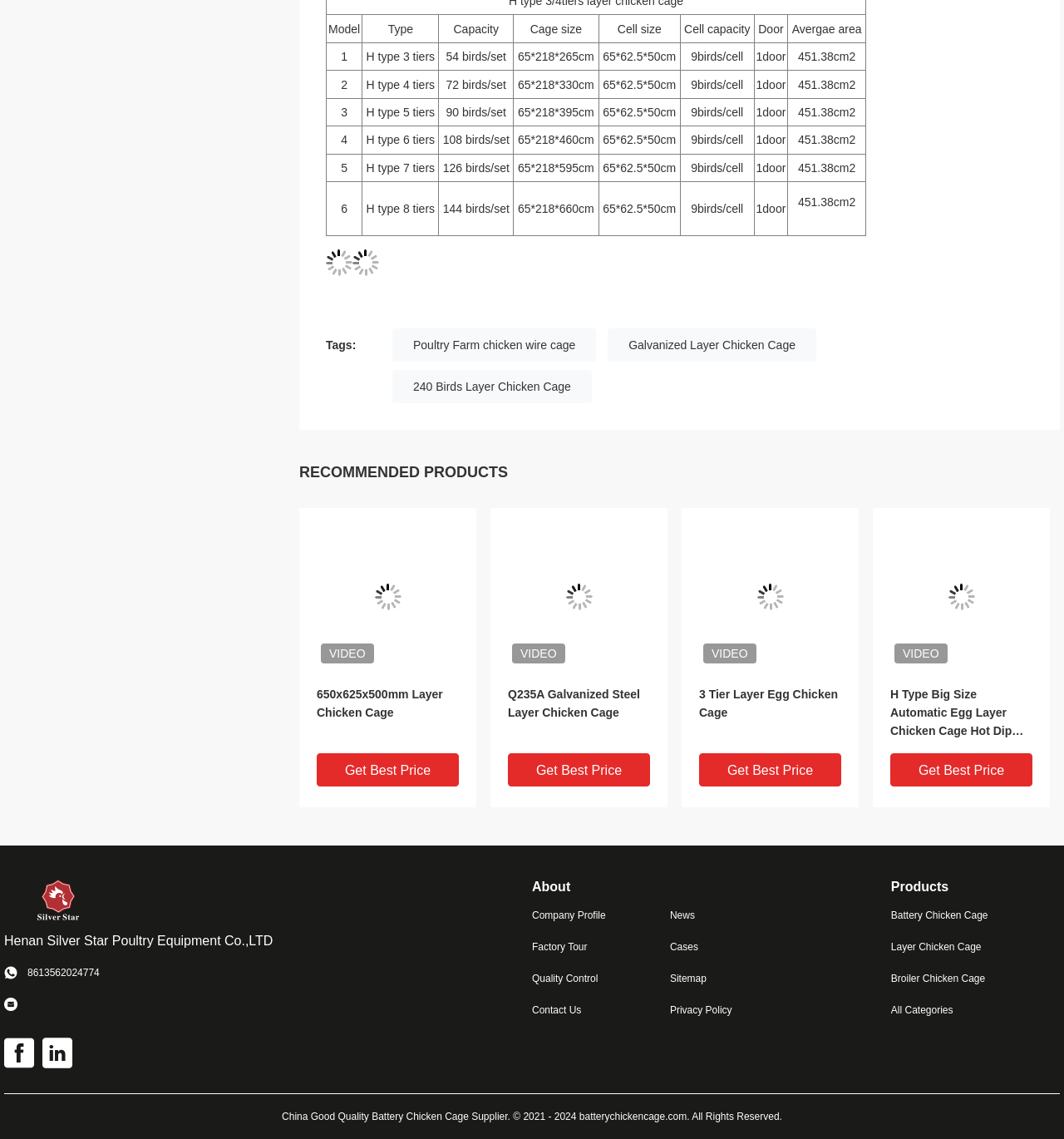Can you find the bounding box coordinates of the area I should click to execute the following instruction: "Click the 'Get Best Price' button"?

[0.298, 0.661, 0.431, 0.691]